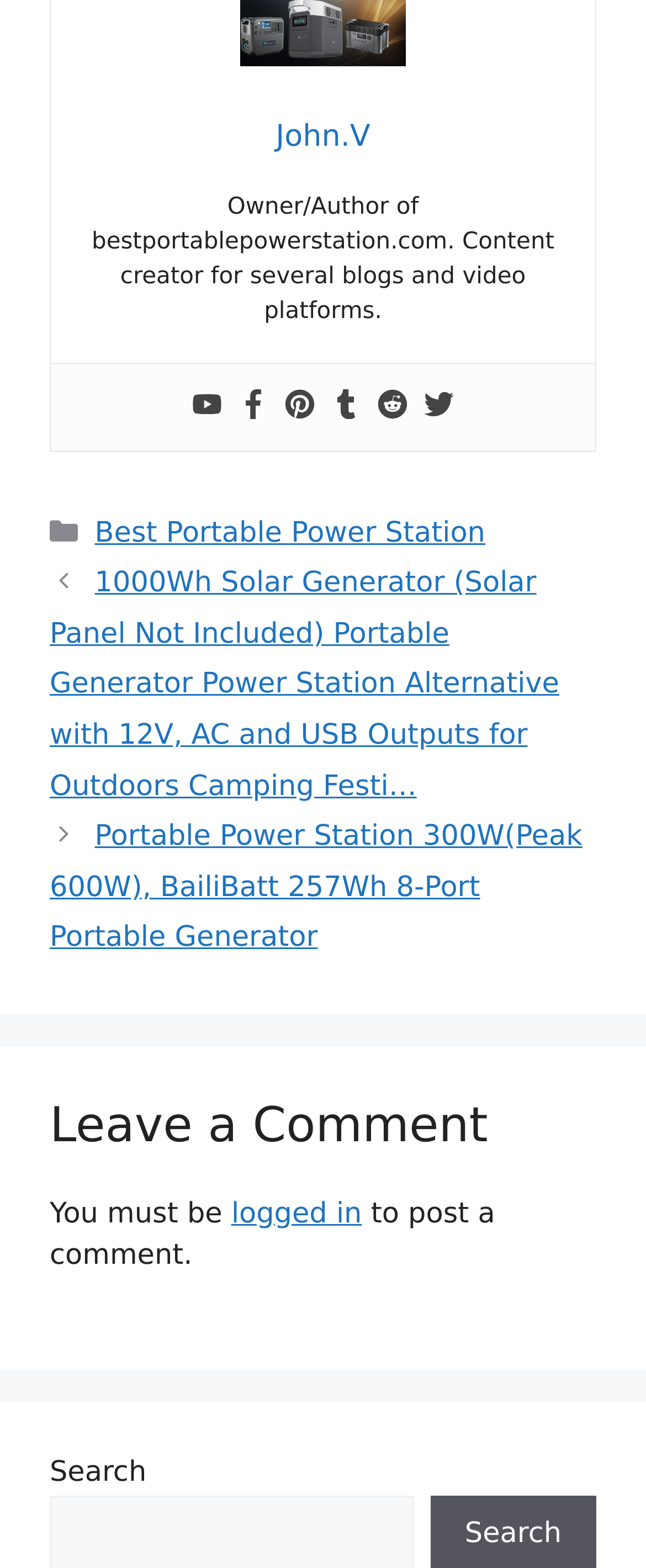Determine the bounding box coordinates of the clickable element to achieve the following action: 'leave a comment'. Provide the coordinates as four float values between 0 and 1, formatted as [left, top, right, bottom].

[0.077, 0.699, 0.923, 0.74]